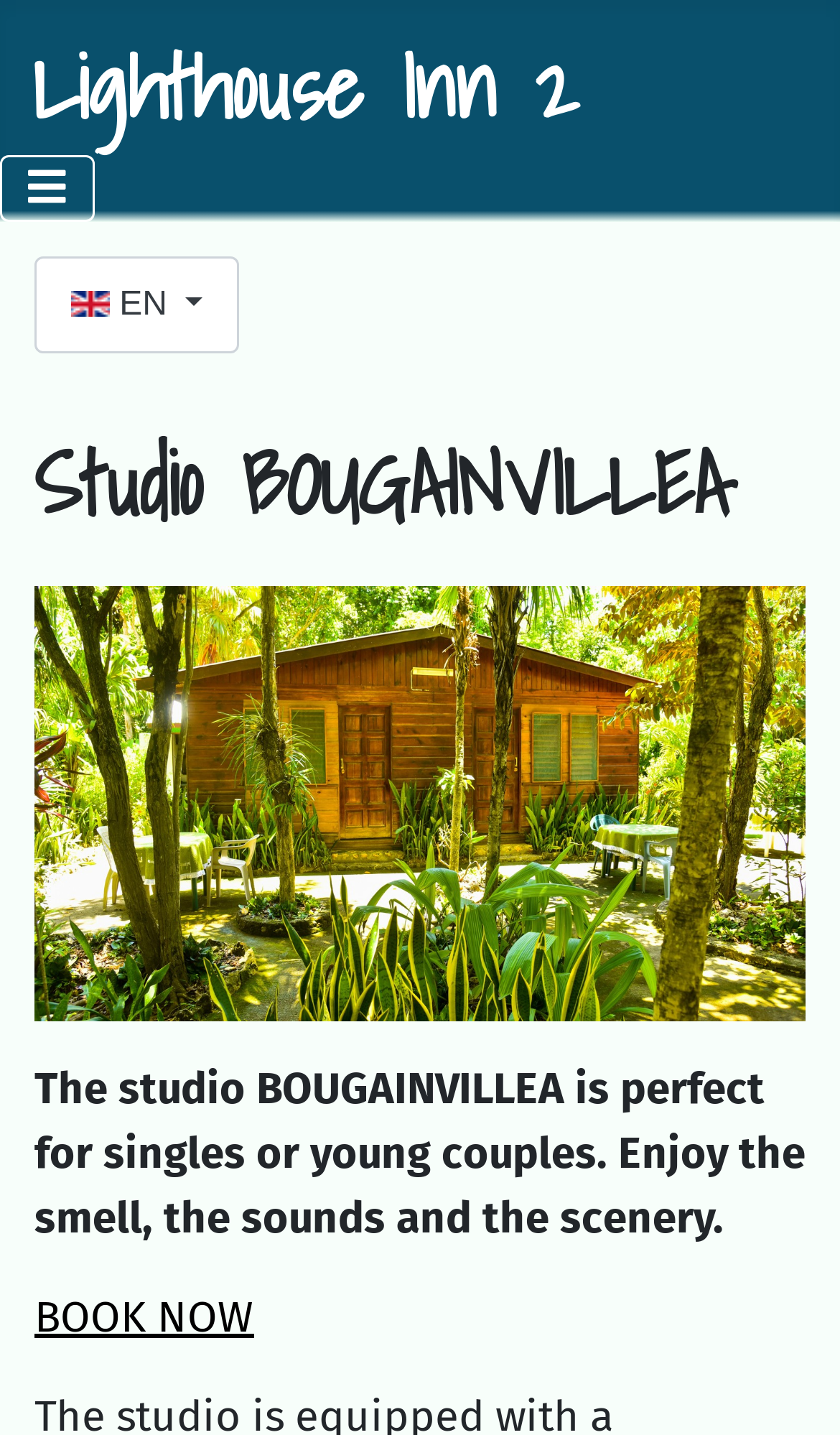What is the language currently selected?
Using the information from the image, give a concise answer in one word or a short phrase.

English (United Kingdom)